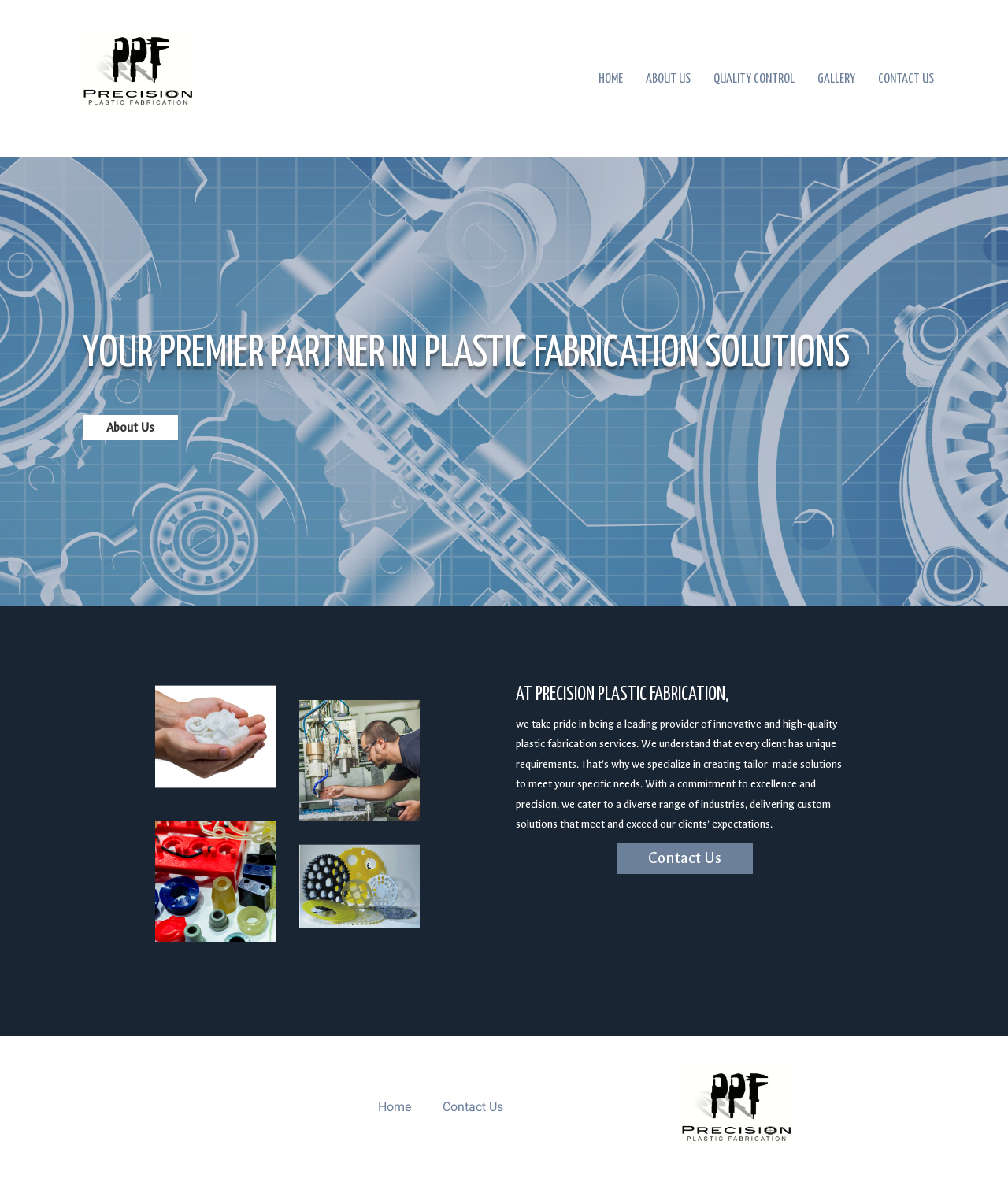Given the description "Contact Us", determine the bounding box of the corresponding UI element.

[0.423, 0.923, 0.515, 0.956]